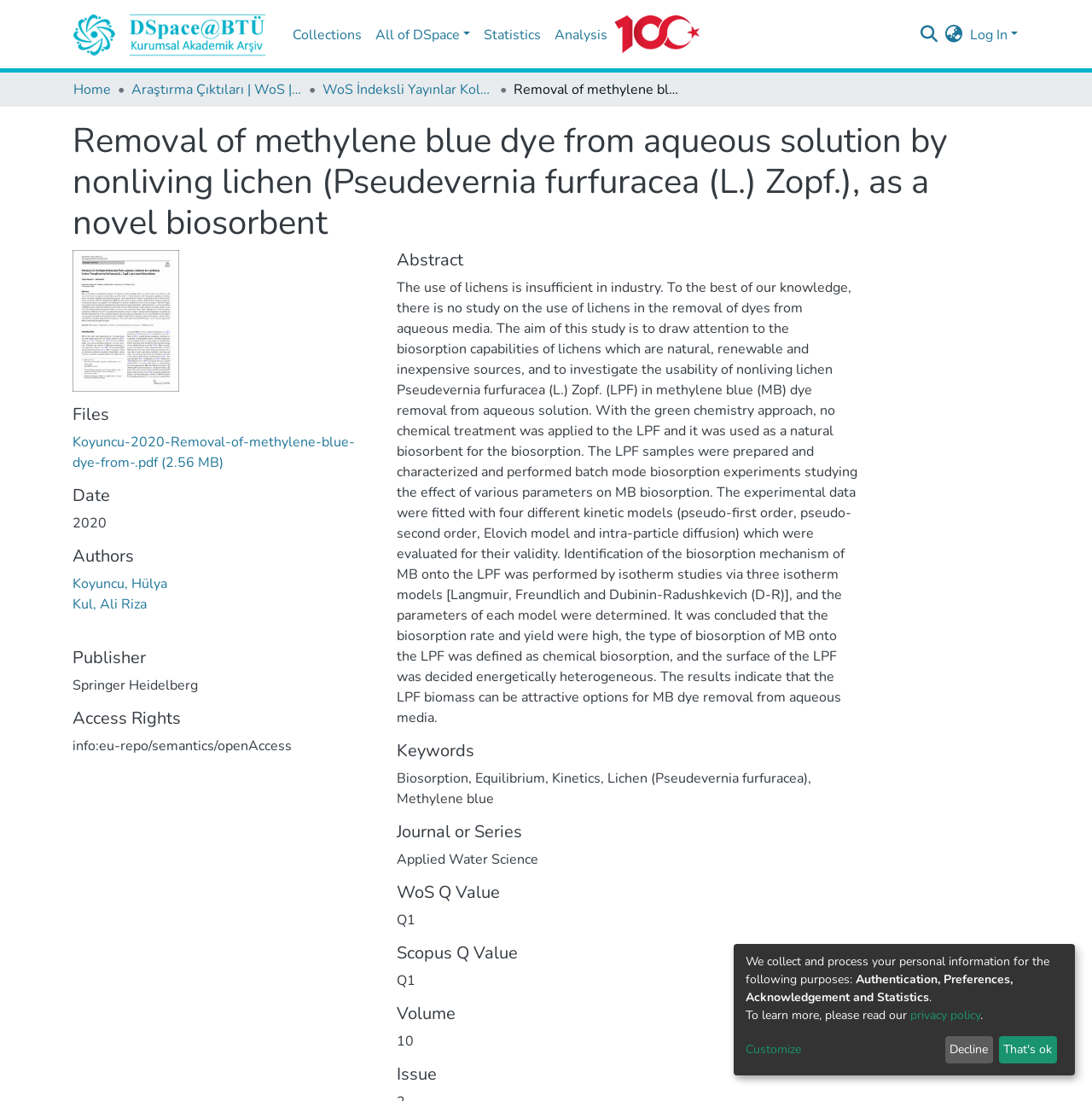Please provide the main heading of the webpage content.

Removal of methylene blue dye from aqueous solution by nonliving lichen (Pseudevernia furfuracea (L.) Zopf.), as a novel biosorbent